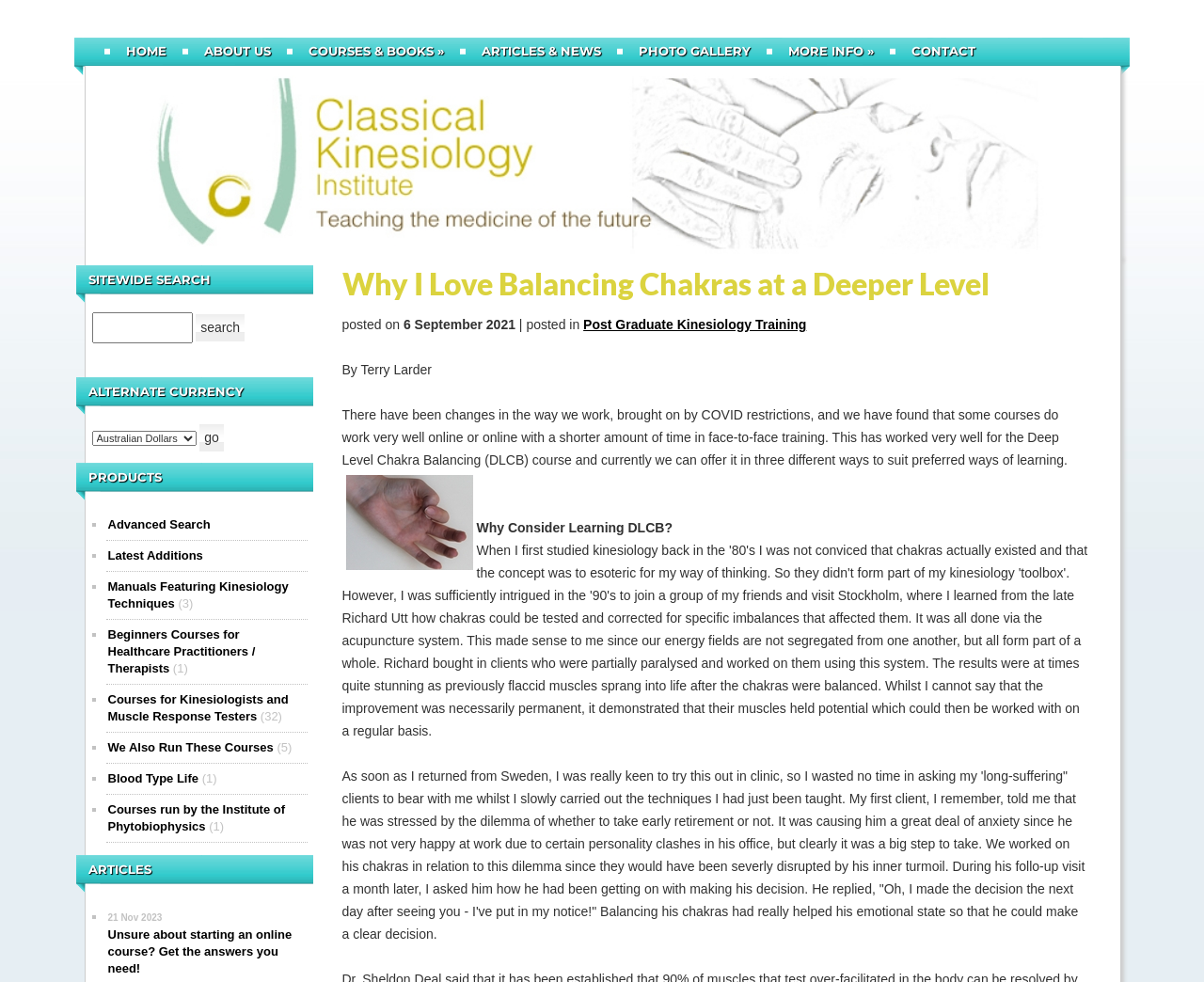Please identify the bounding box coordinates of the clickable area that will allow you to execute the instruction: "Click on the 'HOME' link".

[0.077, 0.044, 0.142, 0.066]